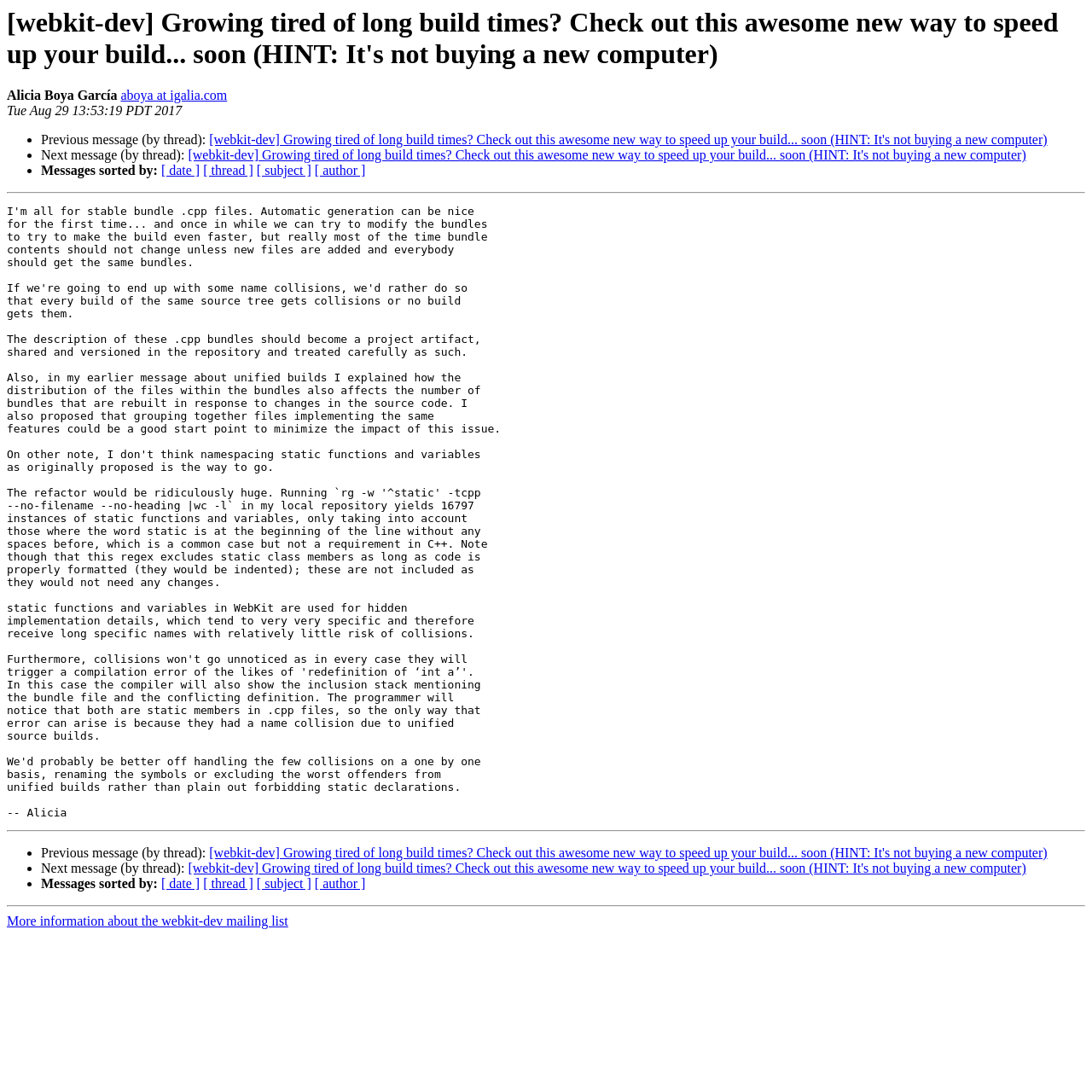What is the date of the message? Refer to the image and provide a one-word or short phrase answer.

Tue Aug 29 13:53:19 PDT 2017